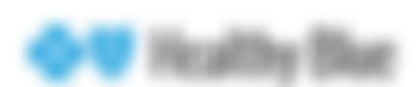Create an exhaustive description of the image.

The image features the logo of "Healthy Blue," showcasing a stylized blue and gray emblem. The design integrates a distinctive symbol, which likely represents health and wellness, alongside the brand name "Healthy Blue" prominently displayed in a sleek, modern font. This logo is commonly associated with health insurance and wellness programs, reflecting a commitment to providing accessible healthcare solutions. The color scheme of blue suggests trust and reliability, aligning with the brand's mission to support healthy living in the communities it serves.